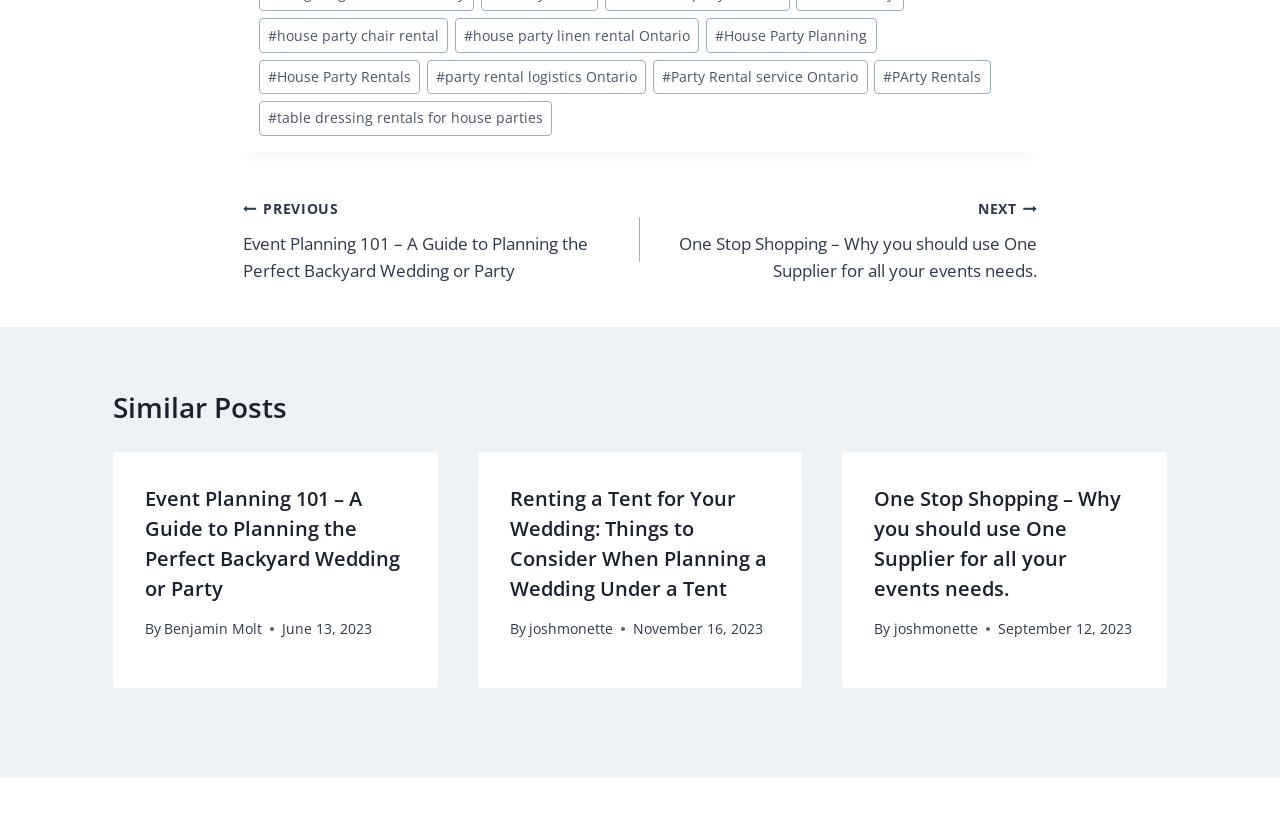Identify the bounding box coordinates of the region that should be clicked to execute the following instruction: "Go to 'NEXT One Stop Shopping – Why you should use One Supplier for all your events needs.'".

[0.5, 0.237, 0.81, 0.347]